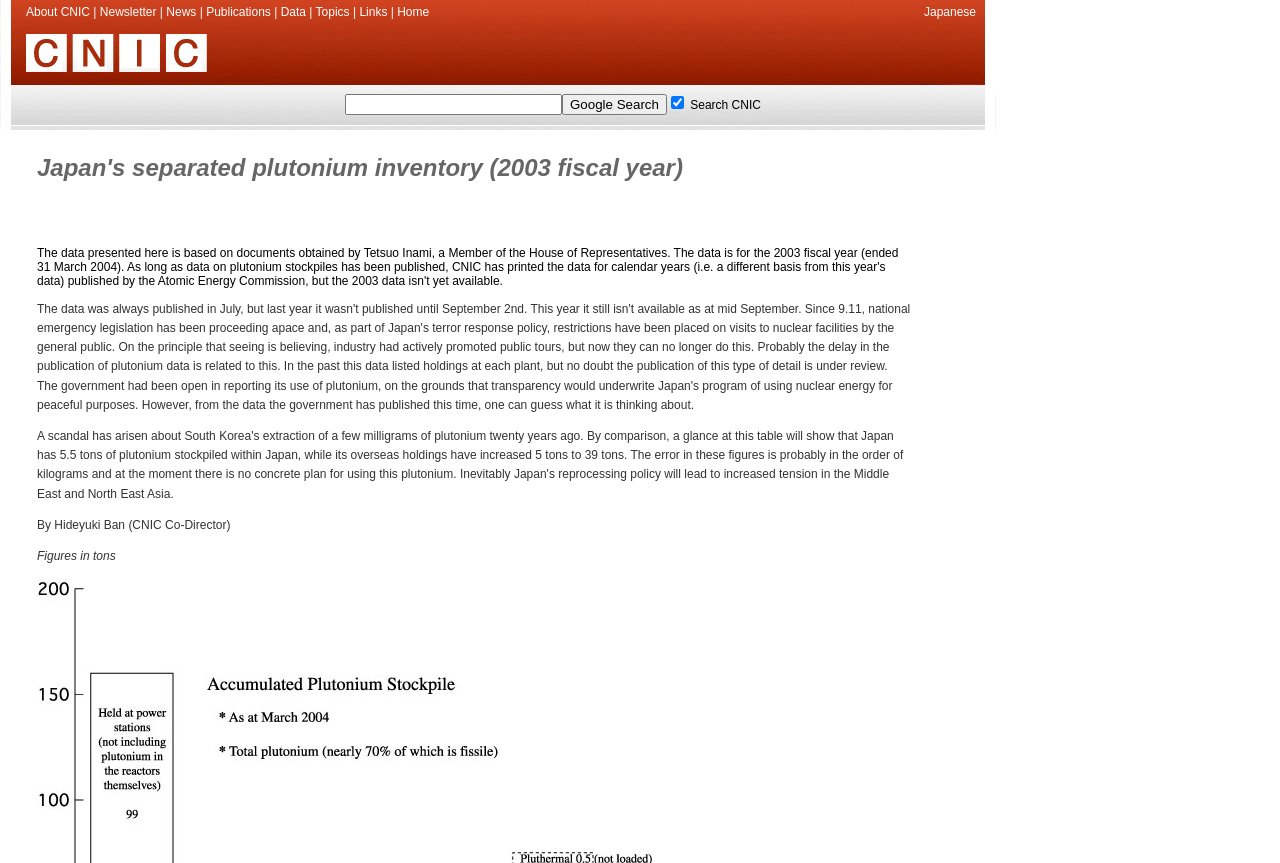What is the title of the first article?
Examine the screenshot and reply with a single word or phrase.

Japan's separated plutonium inventory